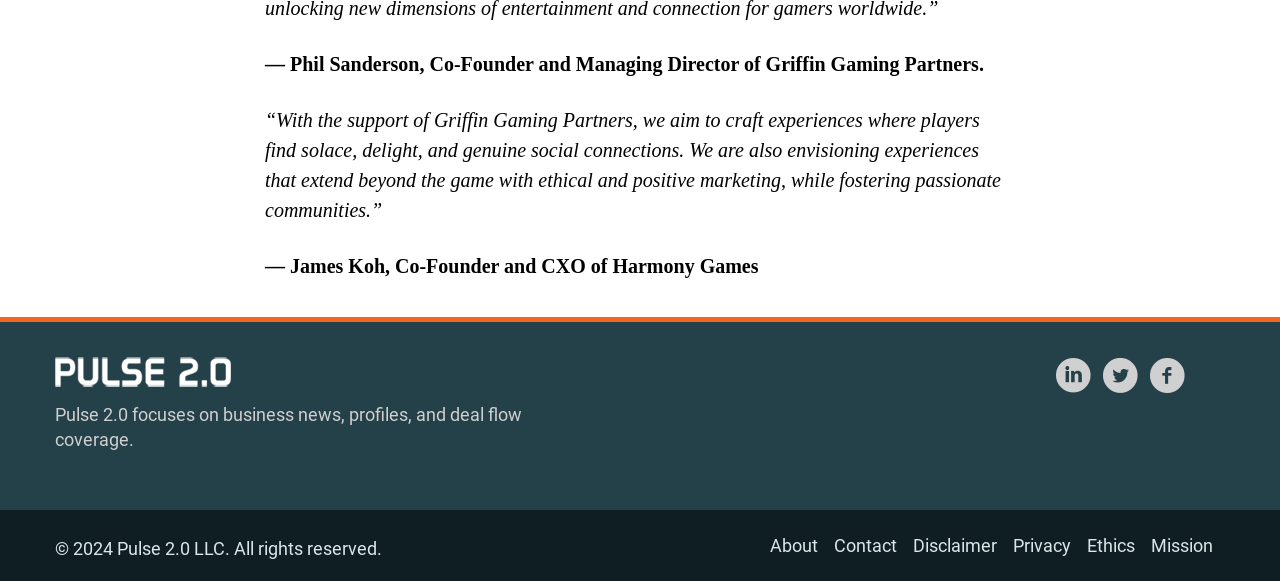Answer the question below using just one word or a short phrase: 
Who is the Co-Founder and Managing Director of Griffin Gaming Partners?

Phil Sanderson